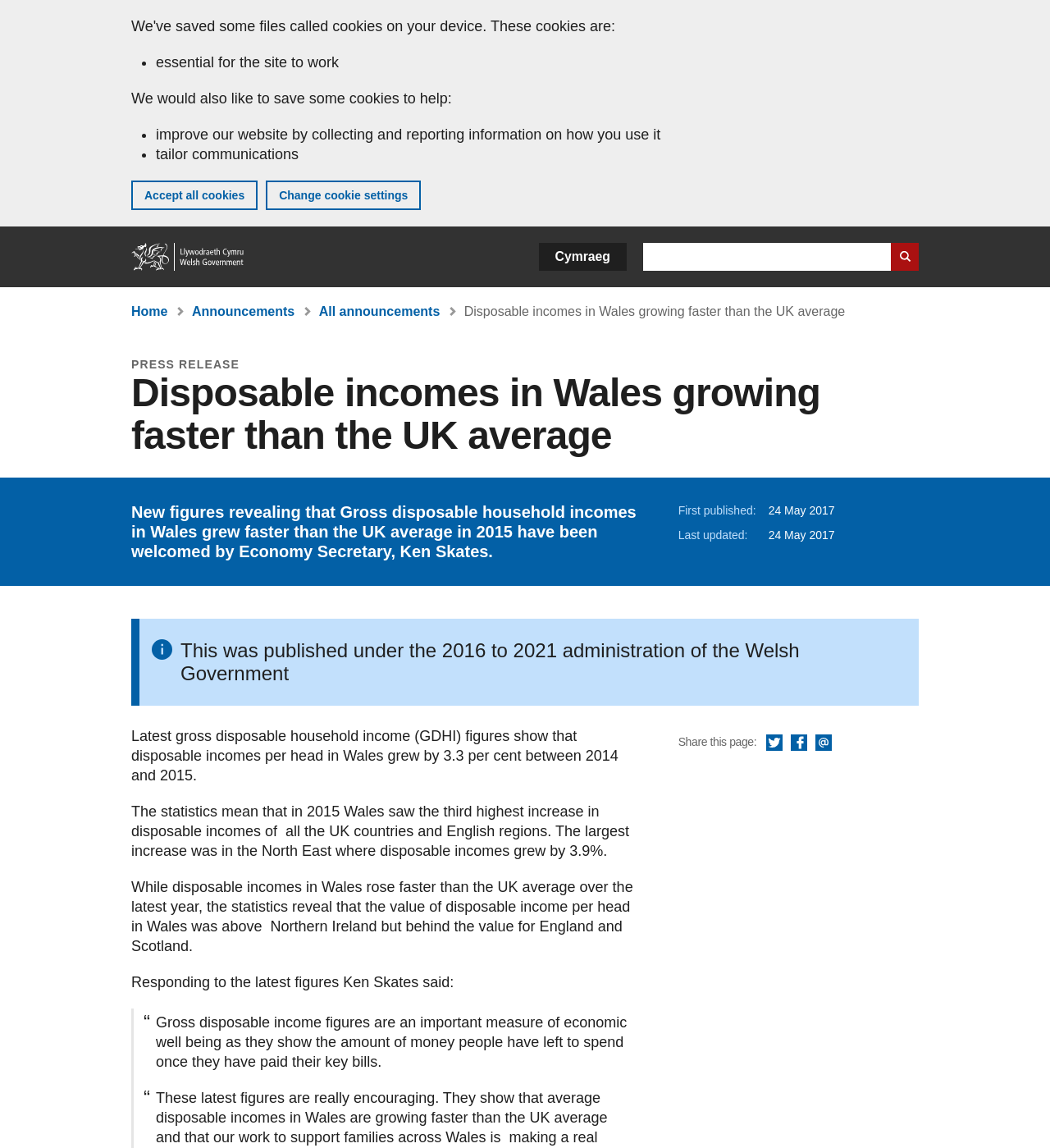What is the date of publication of this press release?
Kindly give a detailed and elaborate answer to the question.

The webpage shows that the press release was first published on 24 May 2017, and last updated on a certain date.